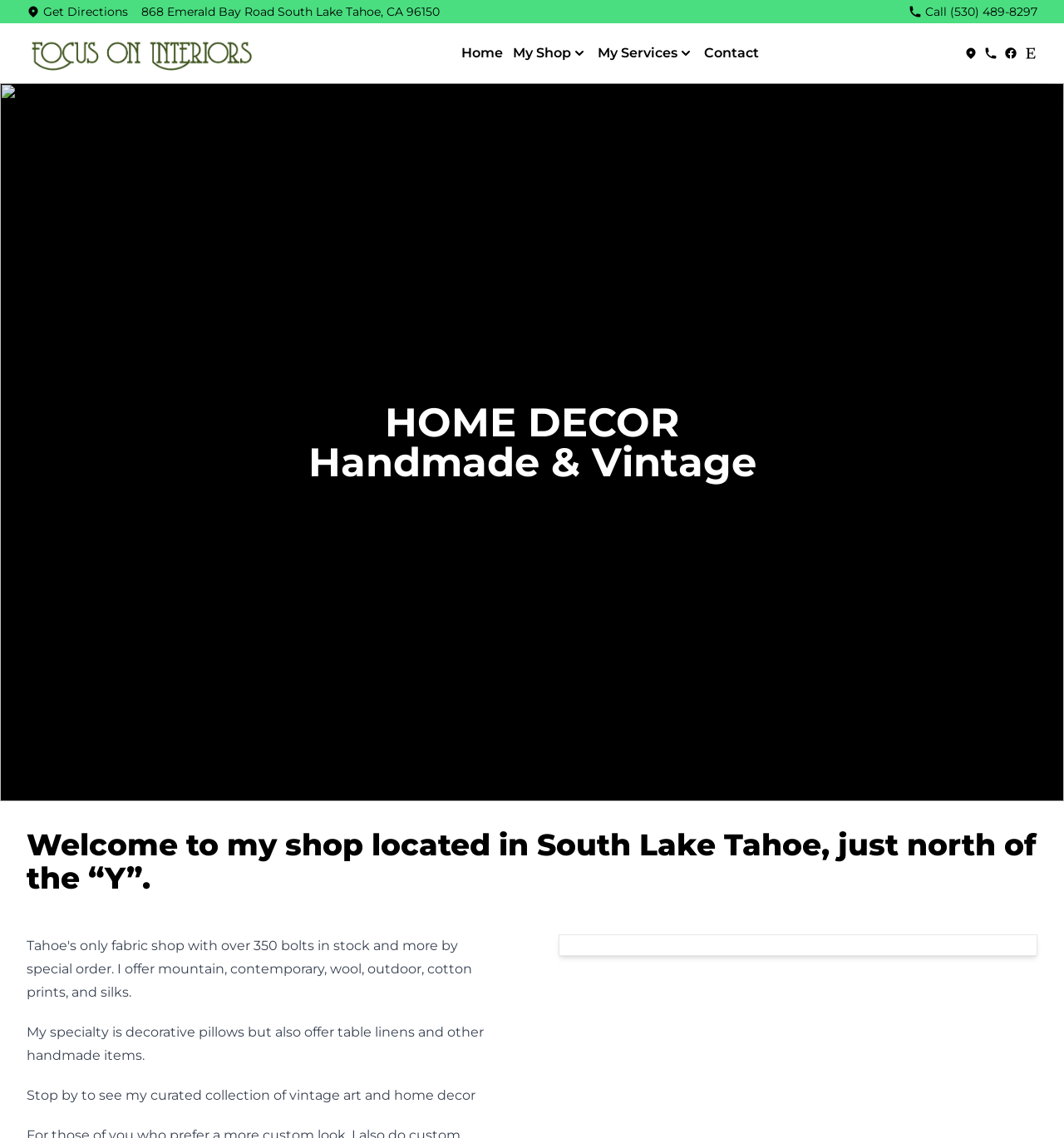Please identify the bounding box coordinates of the element's region that I should click in order to complete the following instruction: "View My Shop". The bounding box coordinates consist of four float numbers between 0 and 1, i.e., [left, top, right, bottom].

[0.482, 0.038, 0.552, 0.056]